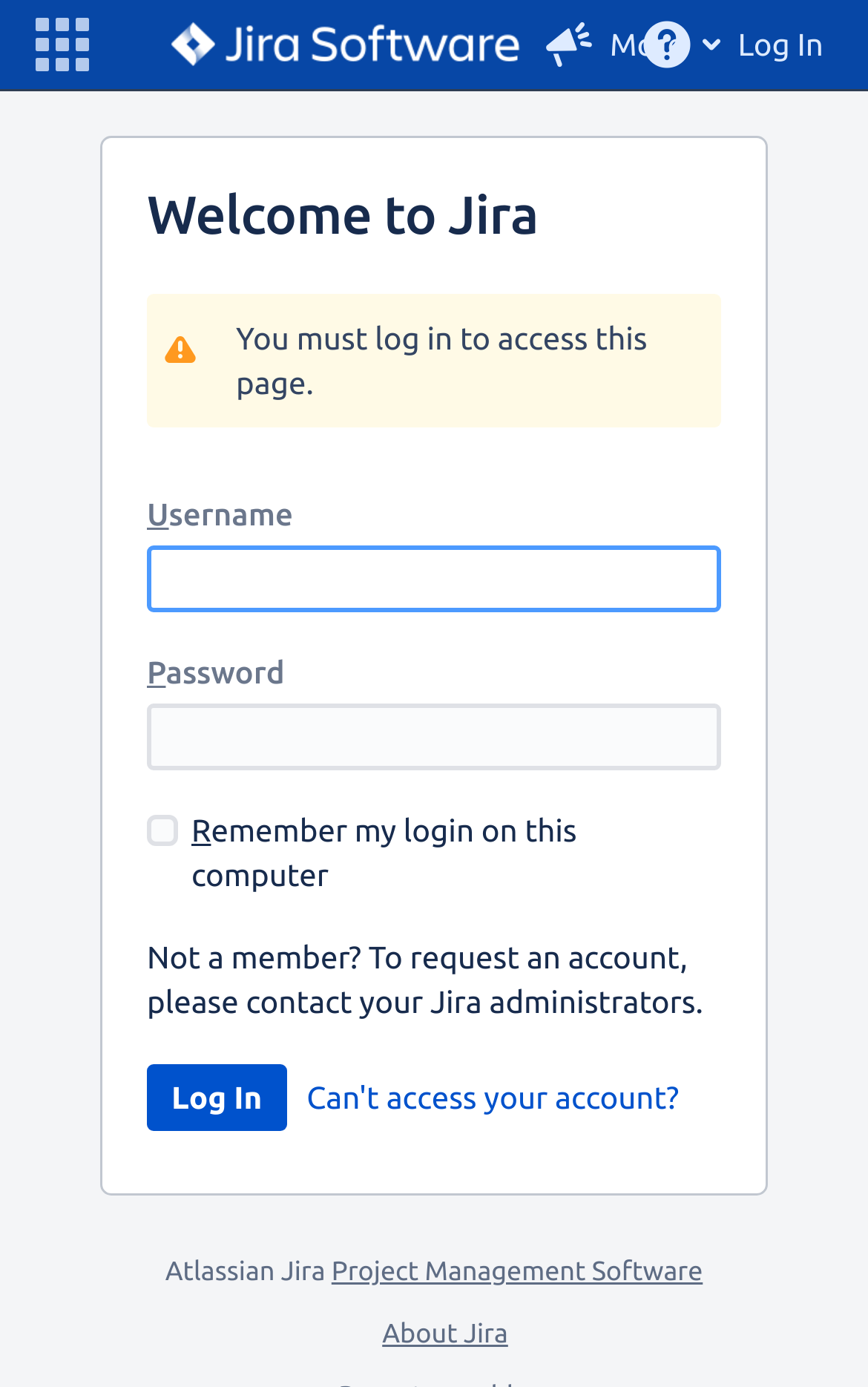Can you give a comprehensive explanation to the question given the content of the image?
What is the purpose of this webpage?

Based on the webpage's structure and content, it appears to be a login page for Jira, a project management software. The presence of username and password fields, as well as a 'Log In' button, suggests that the primary function of this webpage is to allow users to log in to their Jira accounts.